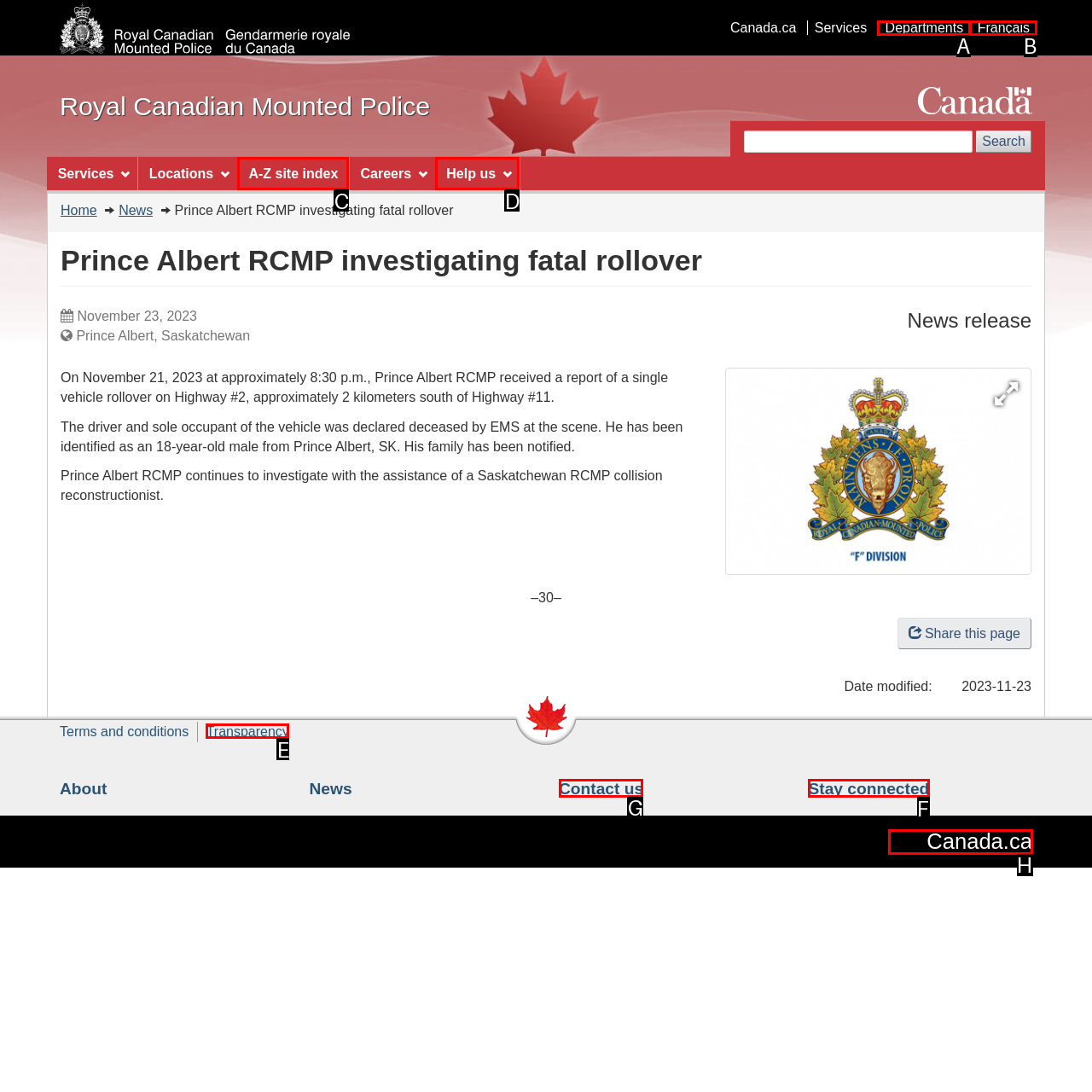Select the appropriate HTML element that needs to be clicked to execute the following task: Contact us. Respond with the letter of the option.

G